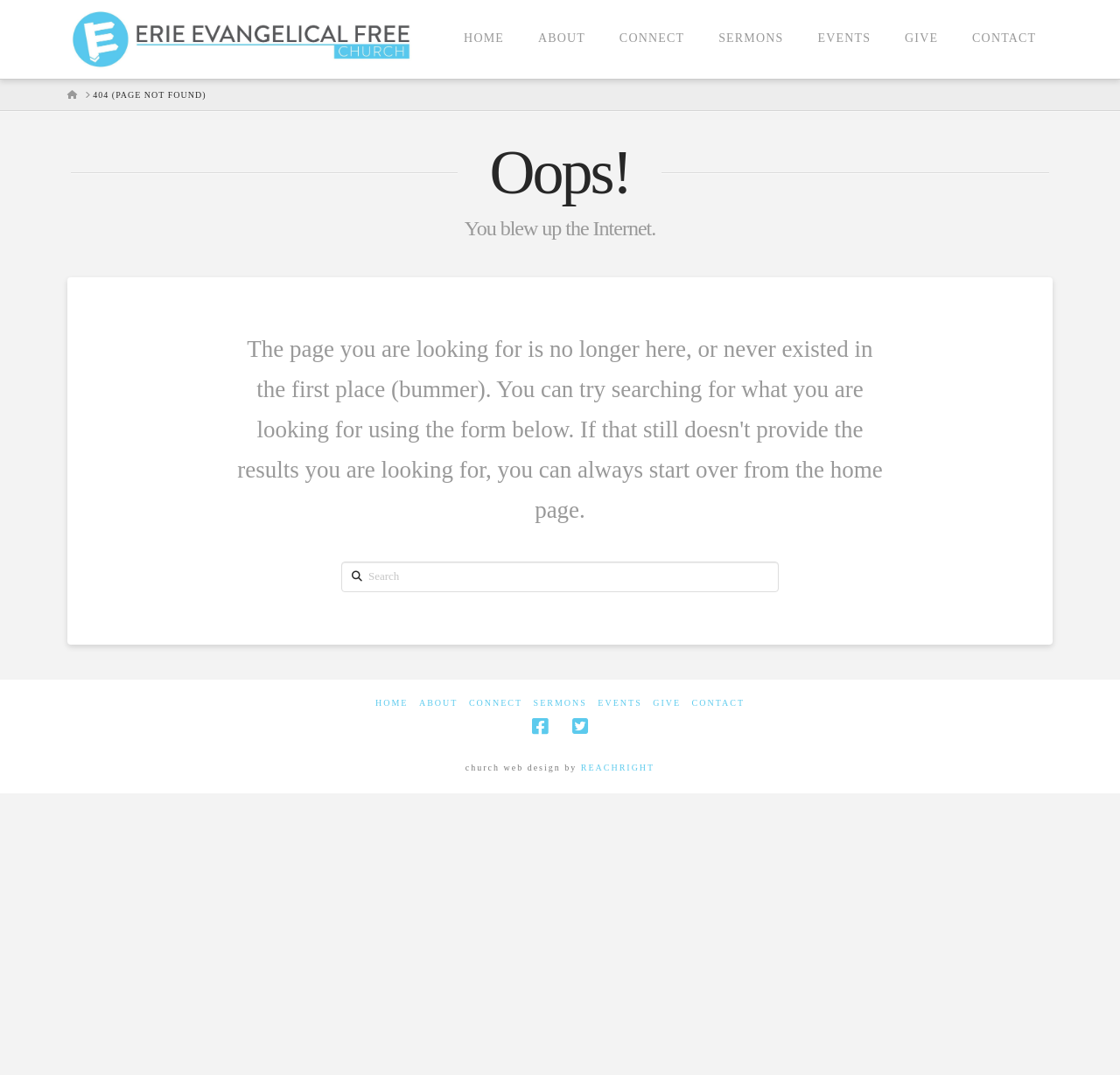Kindly determine the bounding box coordinates of the area that needs to be clicked to fulfill this instruction: "go to home page".

[0.398, 0.0, 0.465, 0.073]